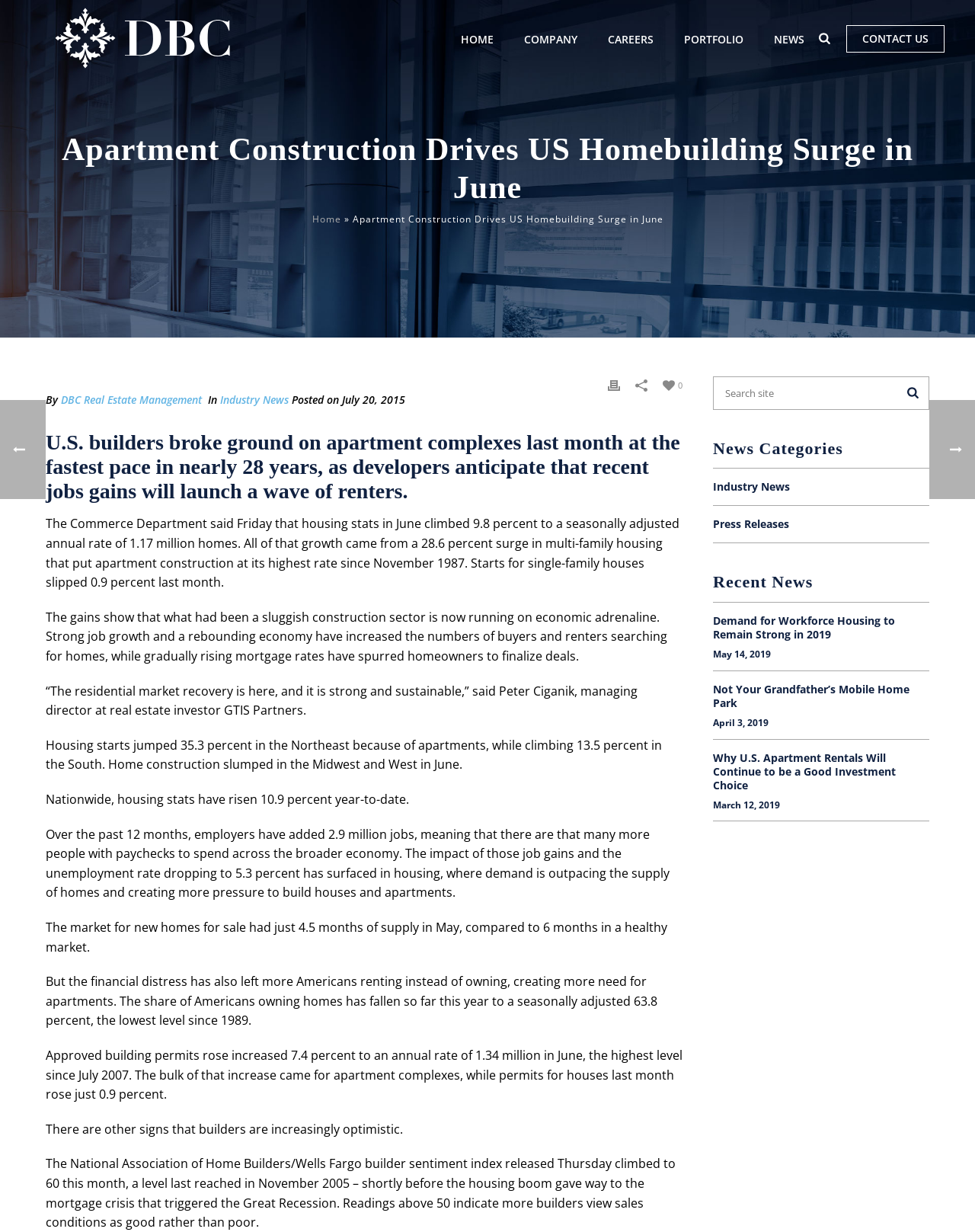Provide the bounding box coordinates of the area you need to click to execute the following instruction: "Click on the 'Industry News' link".

[0.226, 0.318, 0.296, 0.33]